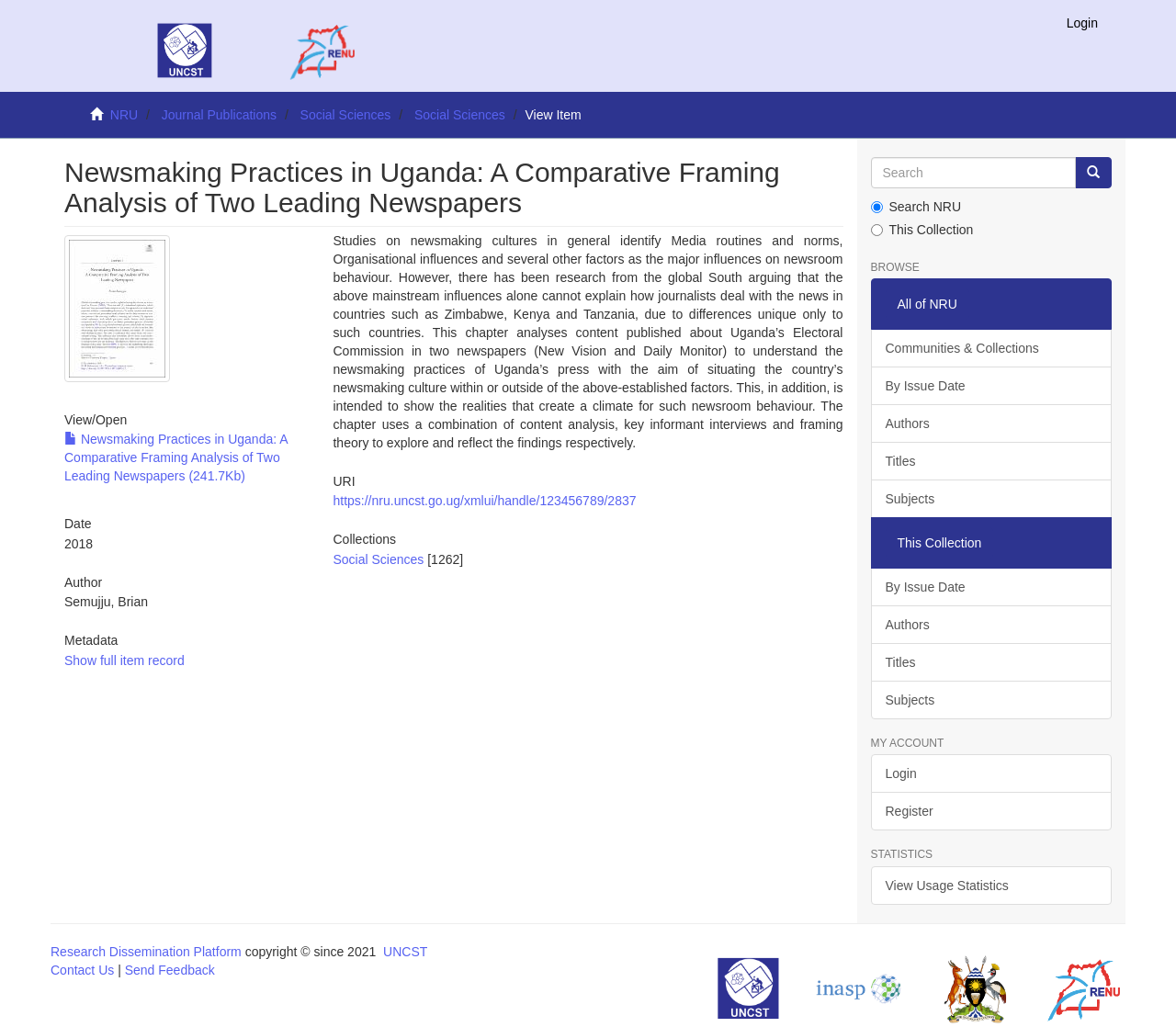Please study the image and answer the question comprehensively:
Who is the author of the article?

The author of the article can be found in the static text element with the text 'Semujju, Brian' which is located under the 'Author' heading.